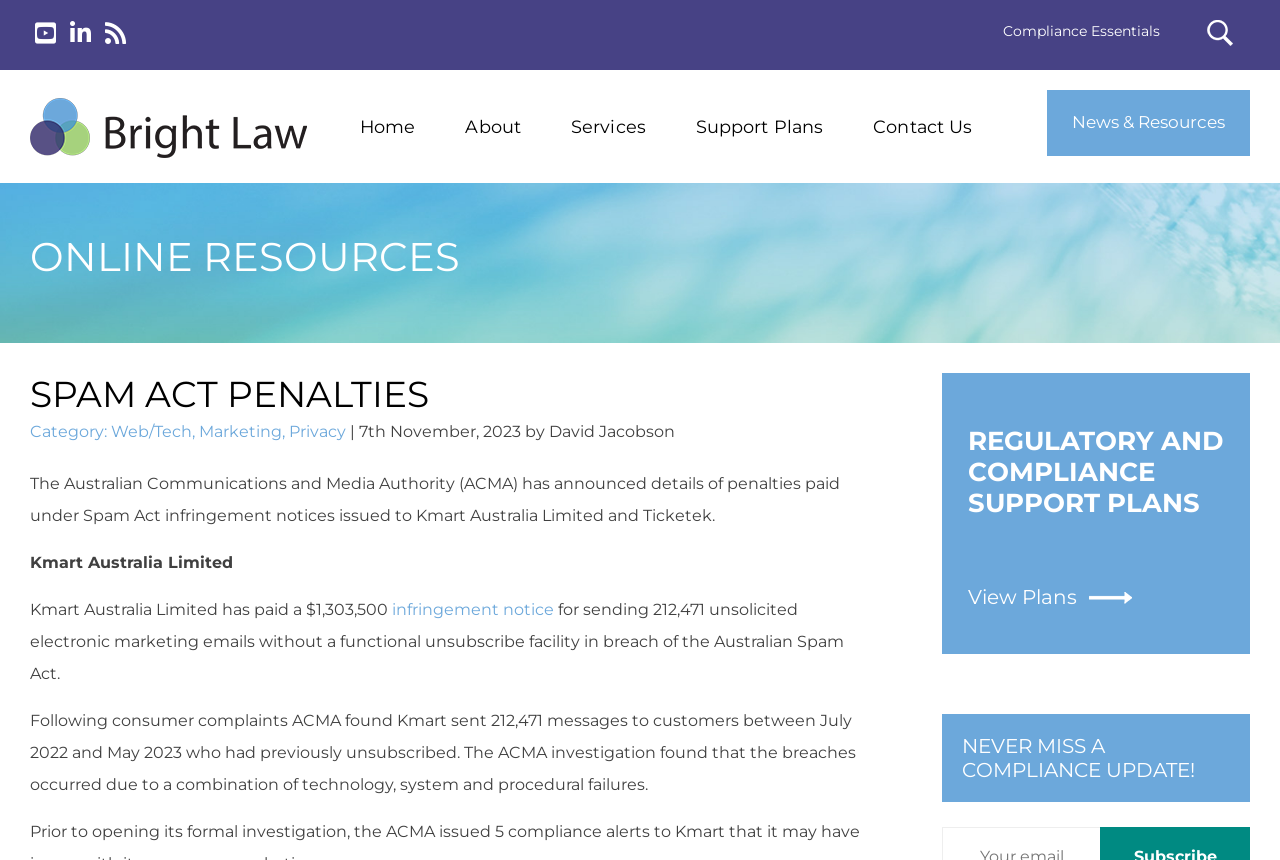Please locate the UI element described by "infringement notice" and provide its bounding box coordinates.

[0.306, 0.698, 0.433, 0.72]